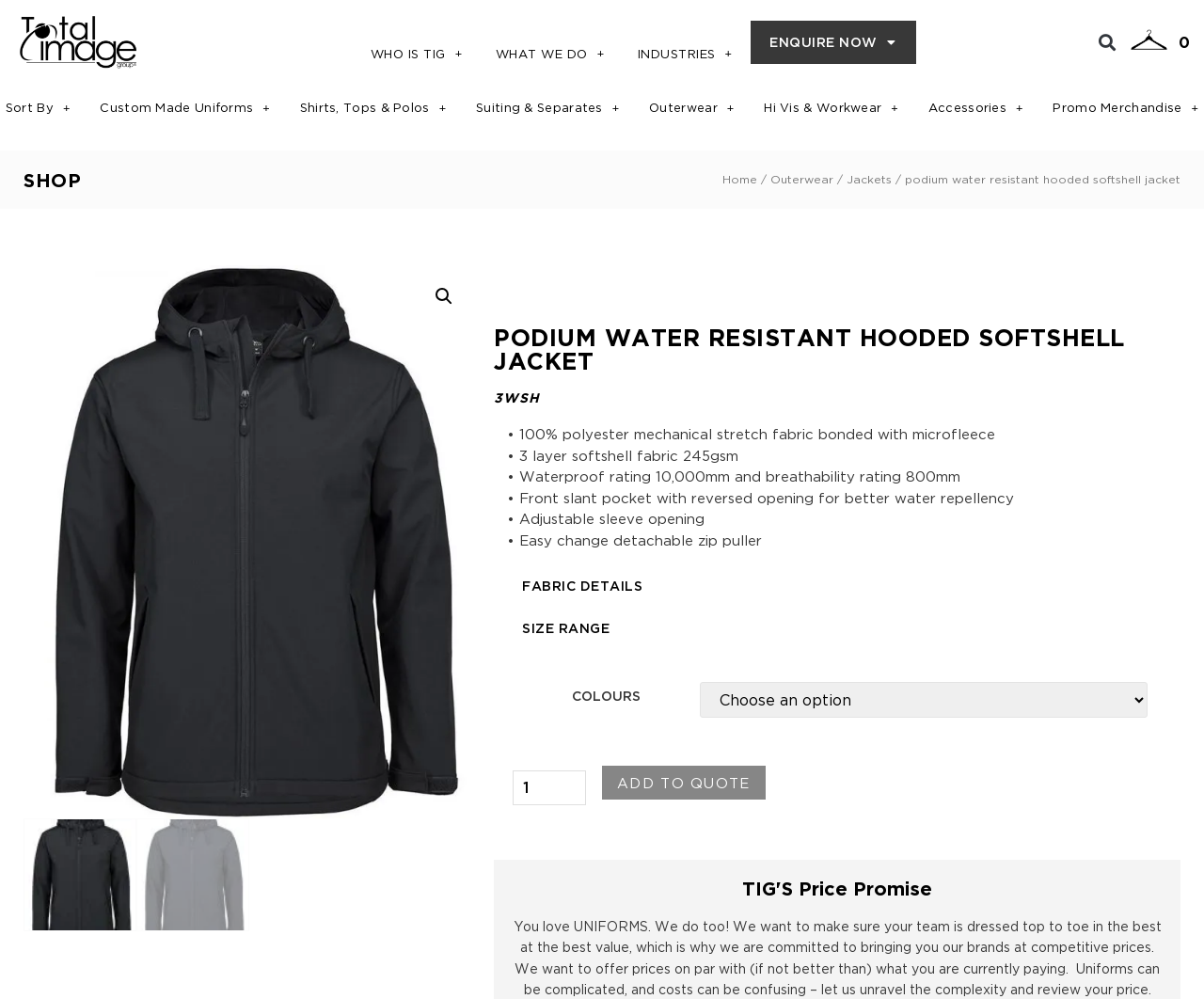Please specify the bounding box coordinates for the clickable region that will help you carry out the instruction: "Search for products".

[0.907, 0.027, 0.933, 0.058]